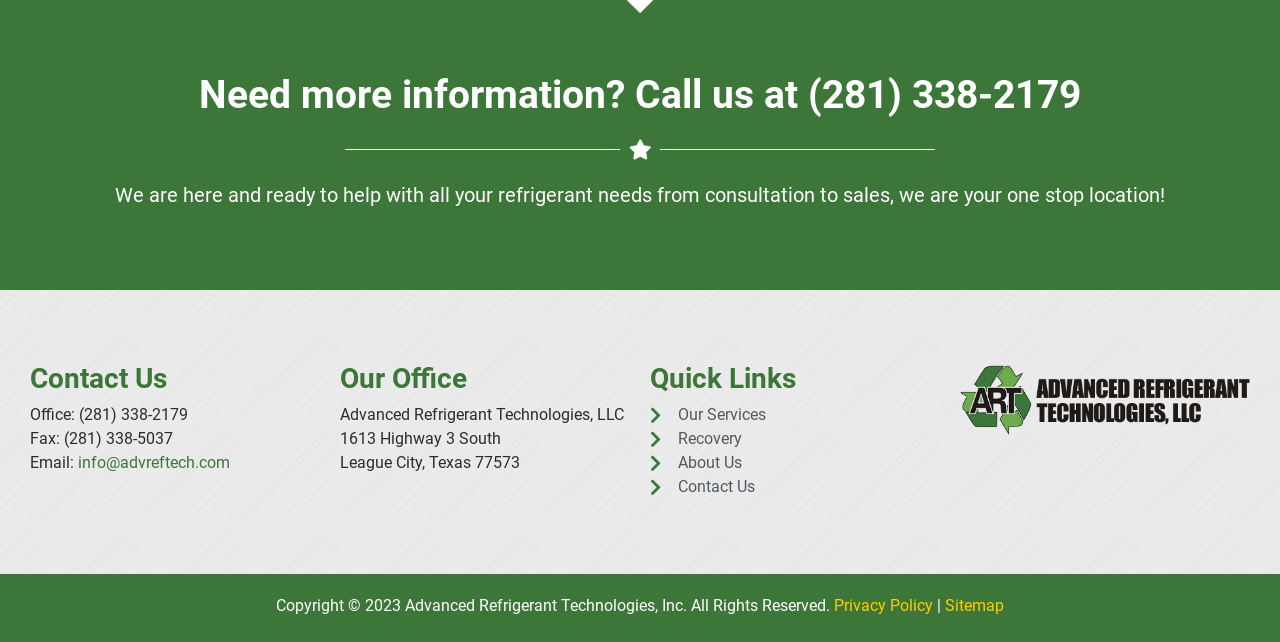Can you specify the bounding box coordinates for the region that should be clicked to fulfill this instruction: "Visit the Our Services page".

[0.508, 0.627, 0.734, 0.664]